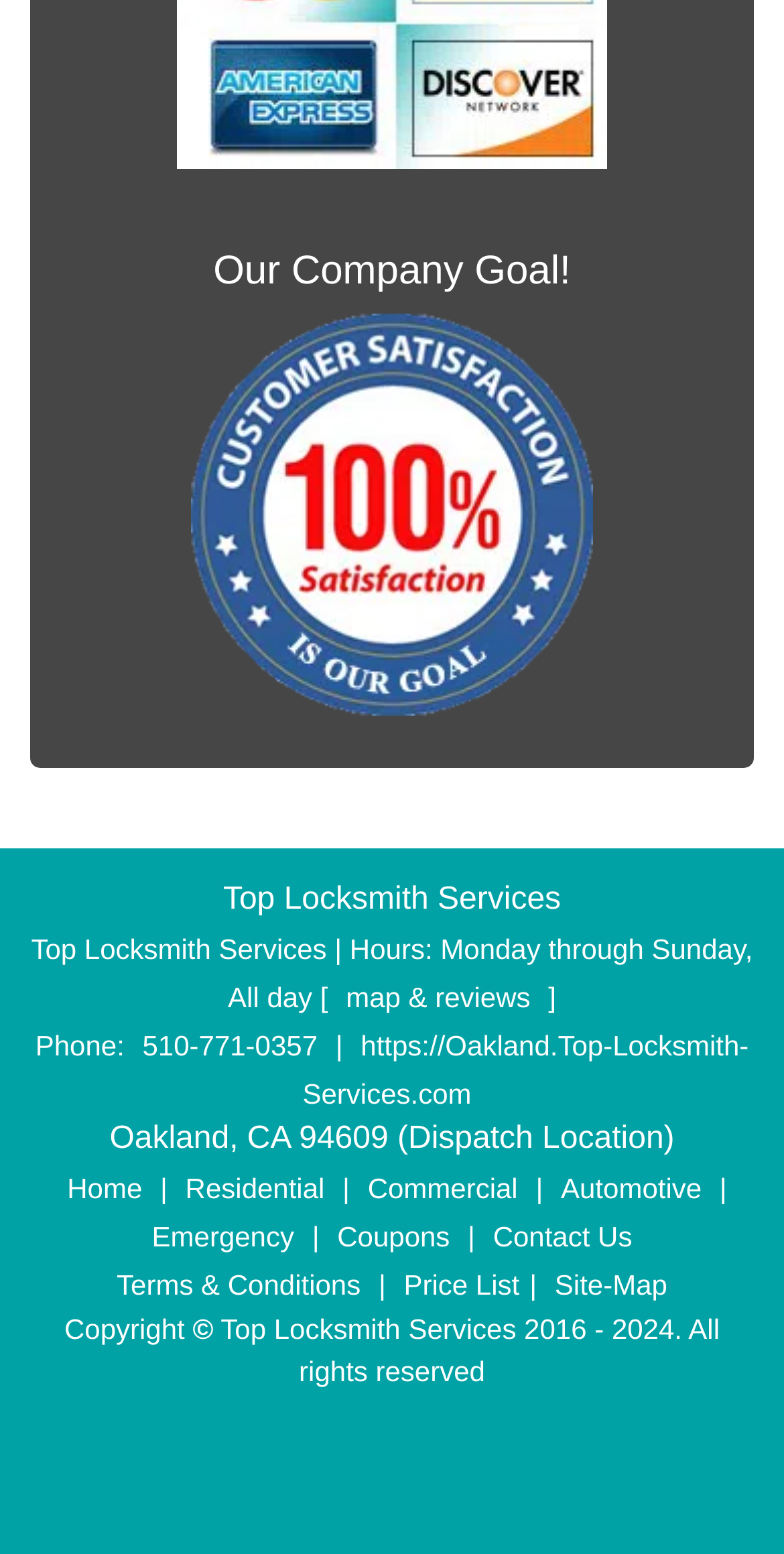What are the company's business hours?
Based on the image, provide a one-word or brief-phrase response.

Monday through Sunday, All day